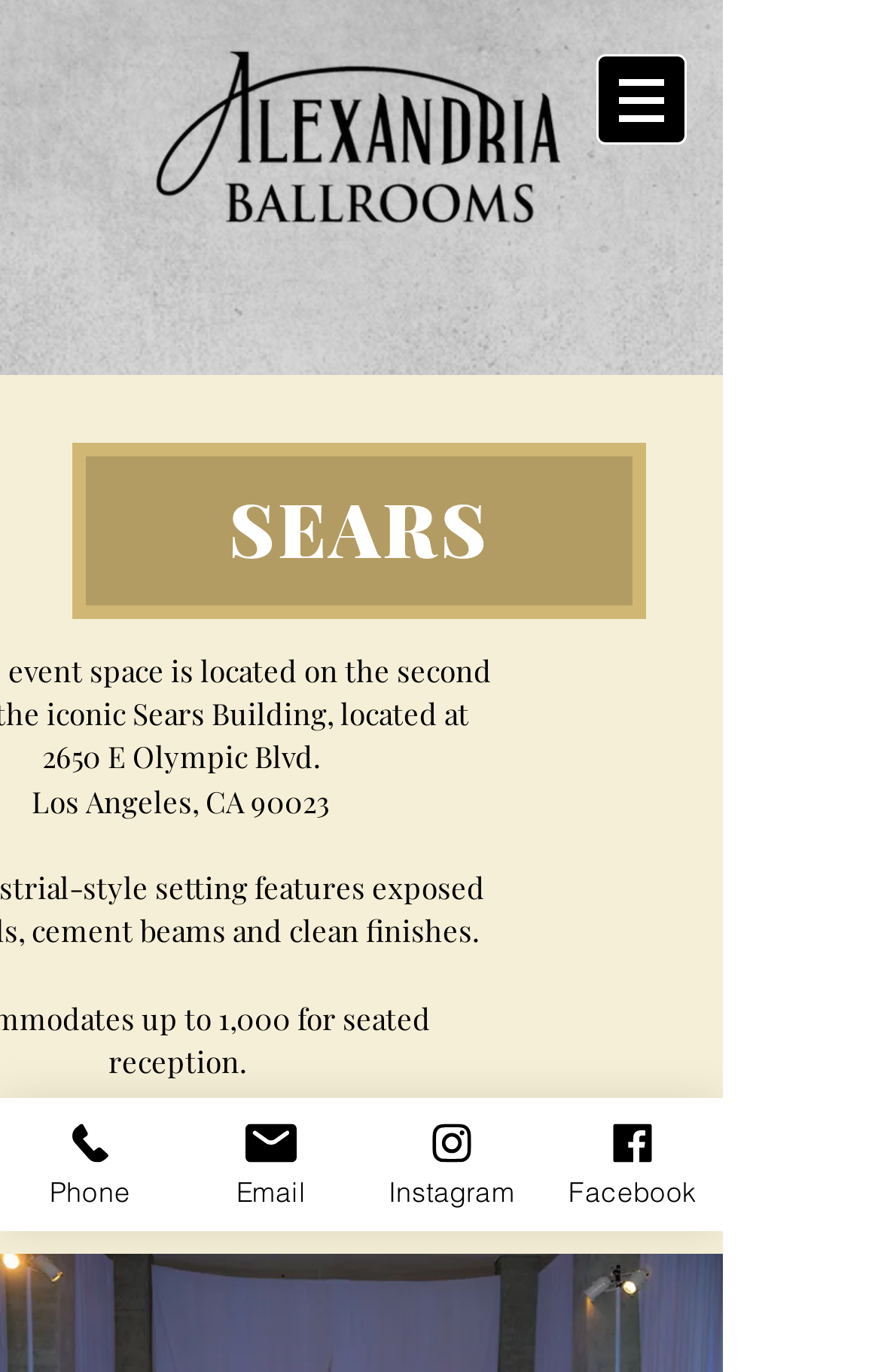Is there a navigation menu?
Please answer the question with a detailed response using the information from the screenshot.

A navigation element with a button and a popup menu is present on the webpage, indicating that there is a navigation menu.